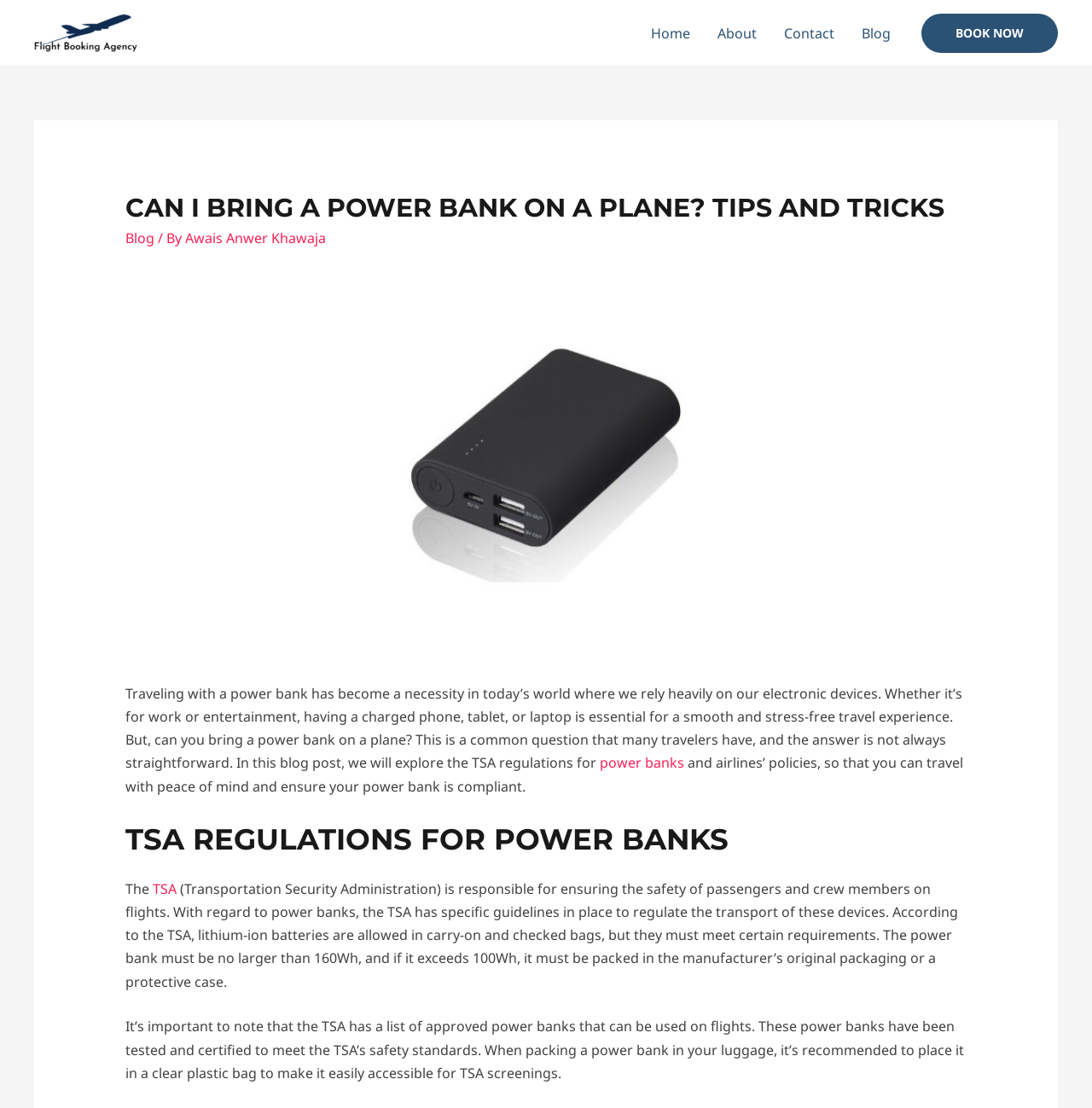Please find the bounding box coordinates of the element that you should click to achieve the following instruction: "go to the about page". The coordinates should be presented as four float numbers between 0 and 1: [left, top, right, bottom].

[0.645, 0.003, 0.705, 0.057]